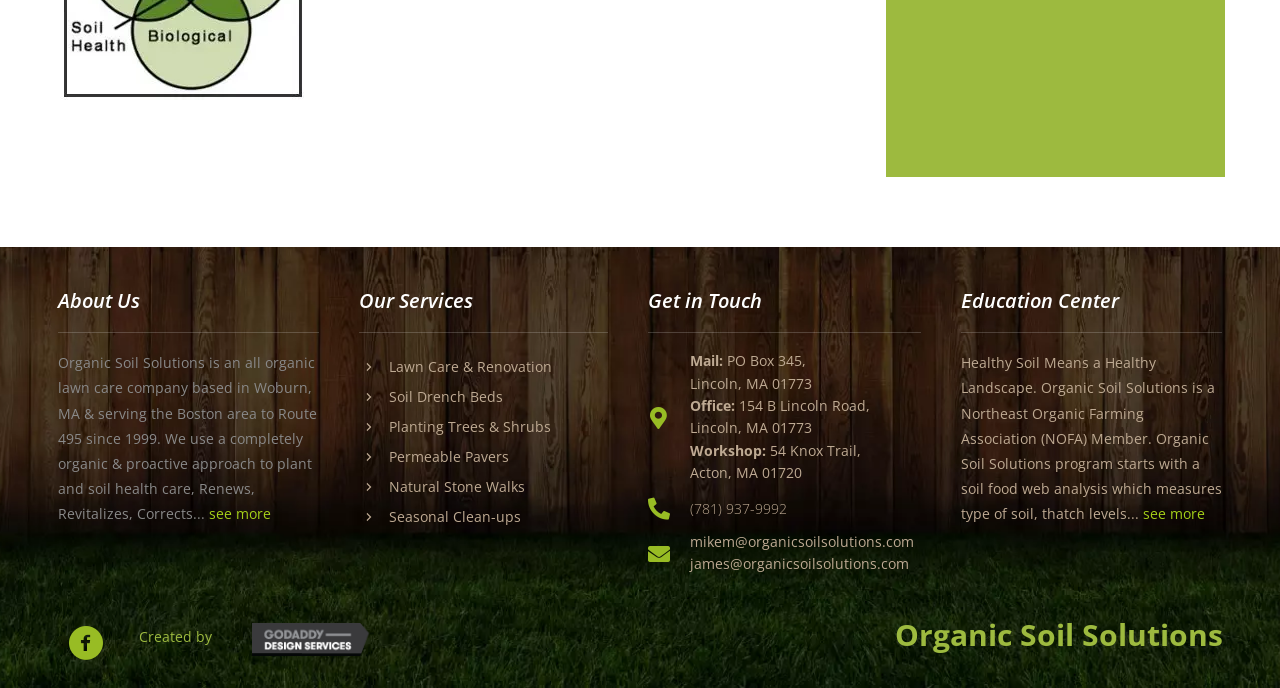Reply to the question with a single word or phrase:
What is the company name?

Organic Soil Solutions